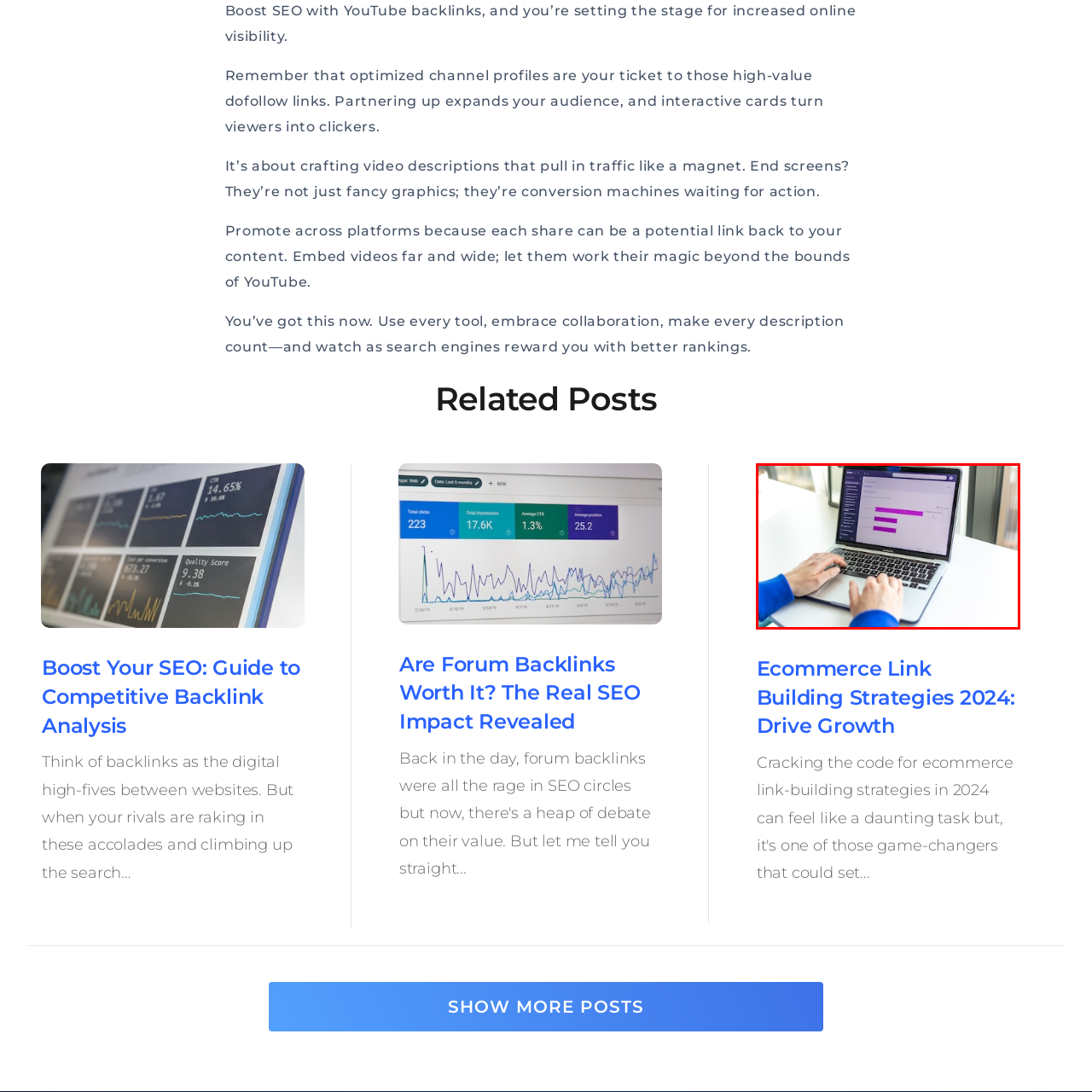Examine the image inside the red bounding box and deliver a thorough answer to the question that follows, drawing information from the image: What type of surface is the laptop placed on?

The caption states that the laptop is set on a 'clean, white surface', implying that the surface is white in color.